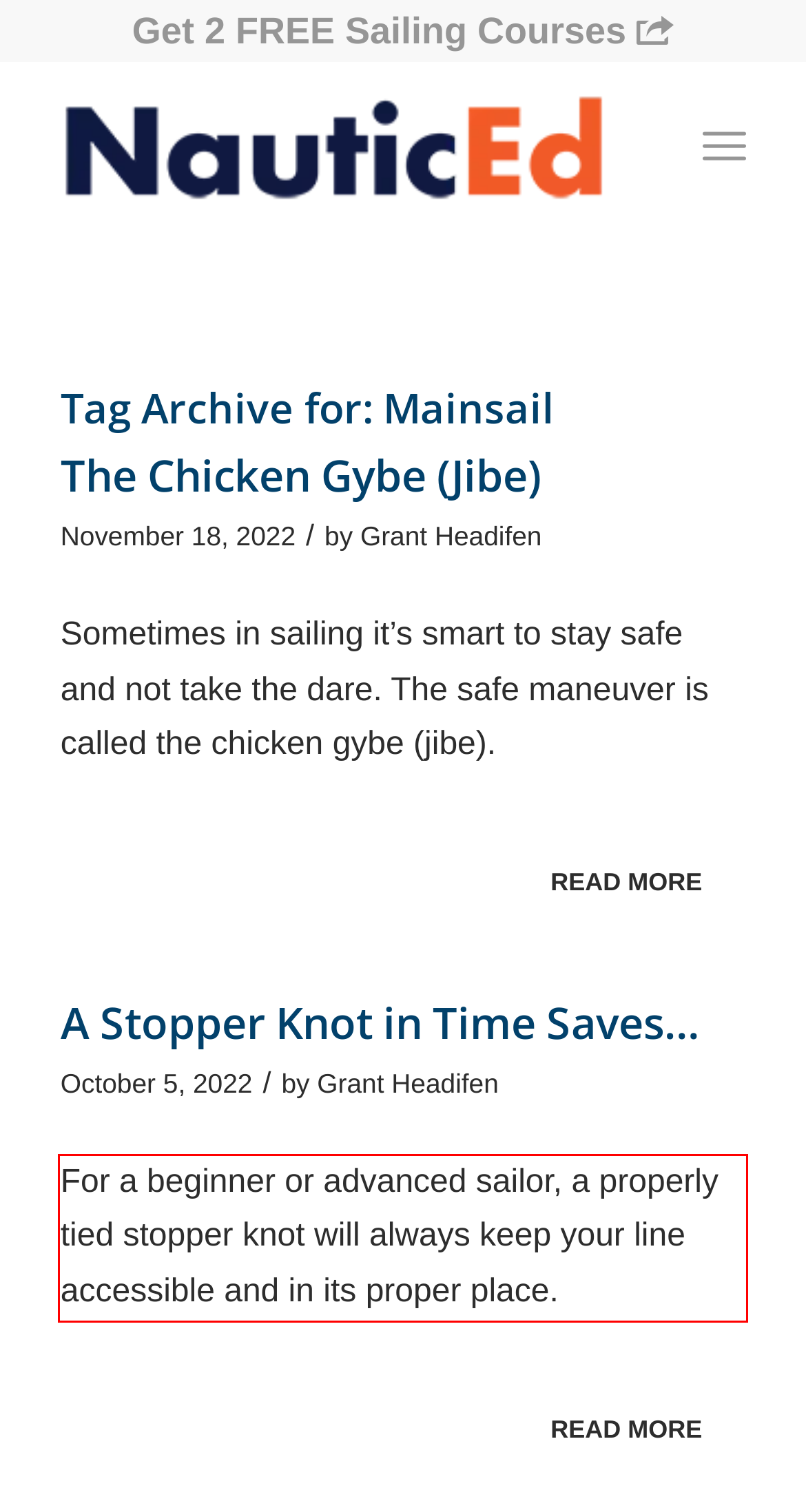You have a screenshot of a webpage with a red bounding box. Use OCR to generate the text contained within this red rectangle.

For a beginner or advanced sailor, a properly tied stopper knot will always keep your line accessible and in its proper place.